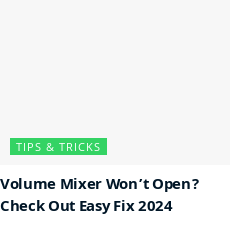What is the purpose of the design?
From the details in the image, provide a complete and detailed answer to the question.

The design of the guide emphasizes user-friendliness, aiming to assist those seeking straightforward methods to resolve audio-related issues on their devices. The purpose of the design is to provide a helpful and easy-to-follow guide for users.